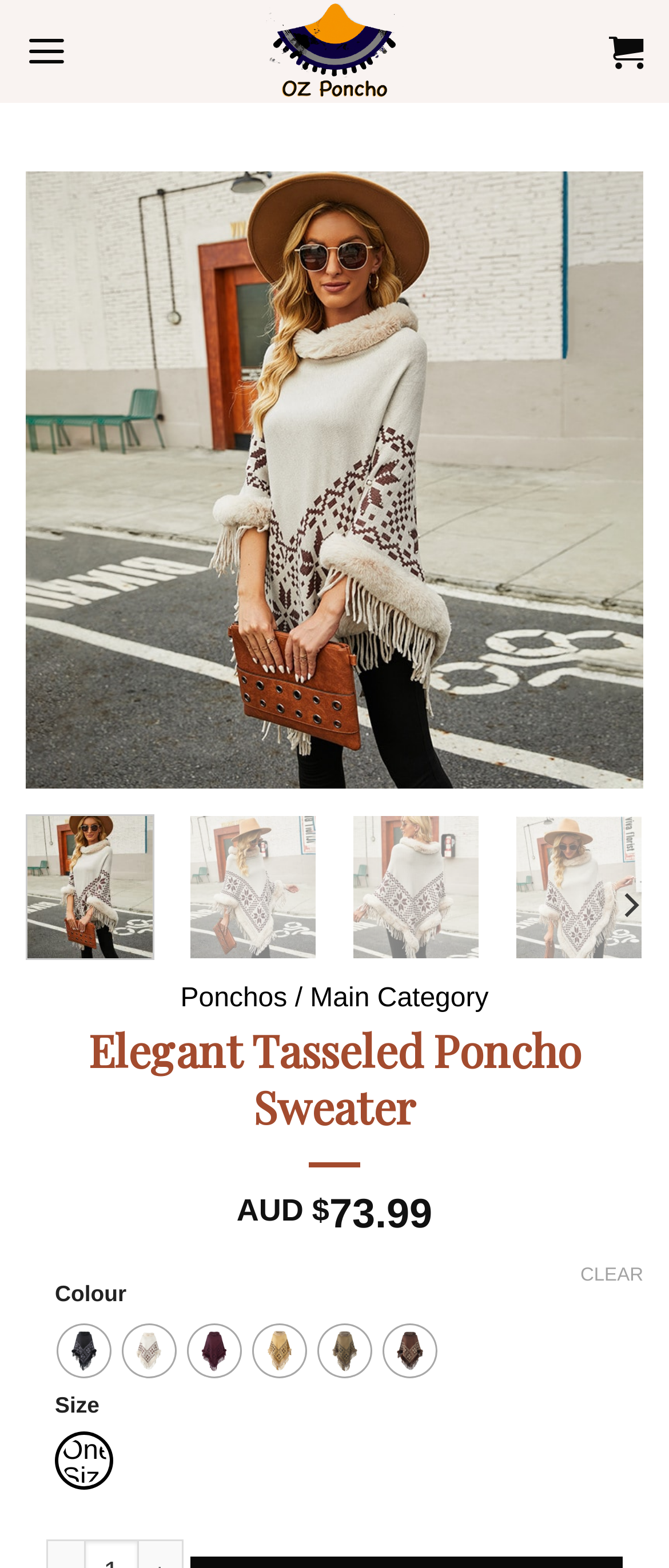What is the price of the Elegant Tasseled Poncho Sweater?
Can you provide an in-depth and detailed response to the question?

I found the price of the Elegant Tasseled Poncho Sweater by looking at the StaticText elements on the webpage. Specifically, I found the text 'AUD $' and '73.99' next to each other, indicating the price of the product.